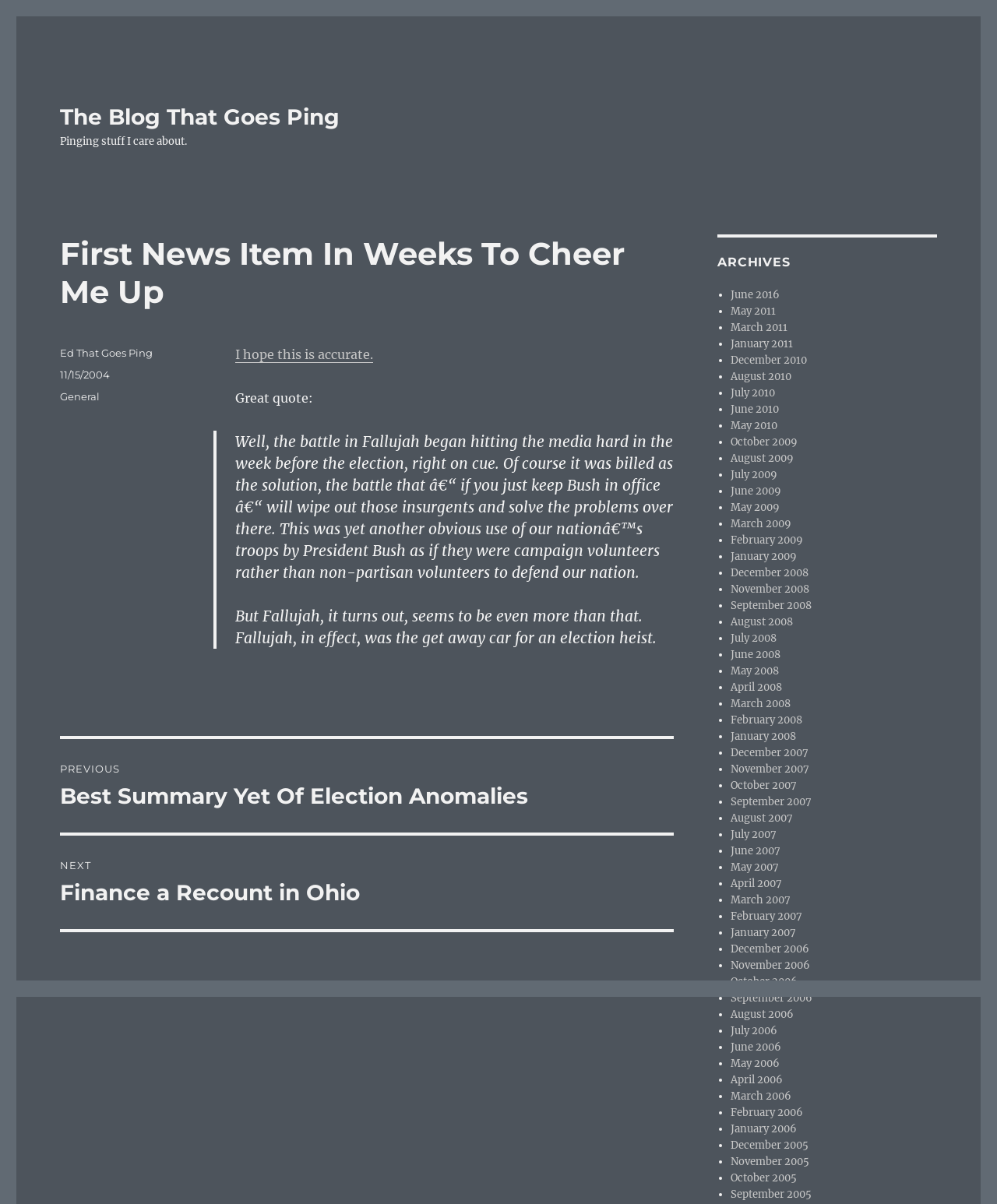Create an elaborate caption that covers all aspects of the webpage.

This webpage appears to be a blog post titled "First News Item In Weeks To Cheer Me Up" from "The Blog That Goes Ping". The blog post is written by "Ed That Goes Ping" and was posted on November 15, 2004. 

At the top of the page, there is a header section with a link to the blog's homepage and a brief description of the blog. Below this, there is a main content area that contains the blog post. The post starts with a quote, "I hope this is accurate. Great quote:", followed by a blockquote that contains a lengthy text discussing the battle in Fallujah and its relation to the election.

Underneath the blockquote, there is a footer section that displays the author's name, the post date, and categories. 

To the right of the main content area, there is a navigation section that allows users to navigate to previous and next posts. 

At the bottom of the page, there is an archives section that lists the blog's posts by month, from June 2016 to February 2008. Each month is represented by a bullet point, and clicking on it will take the user to the corresponding archive page.